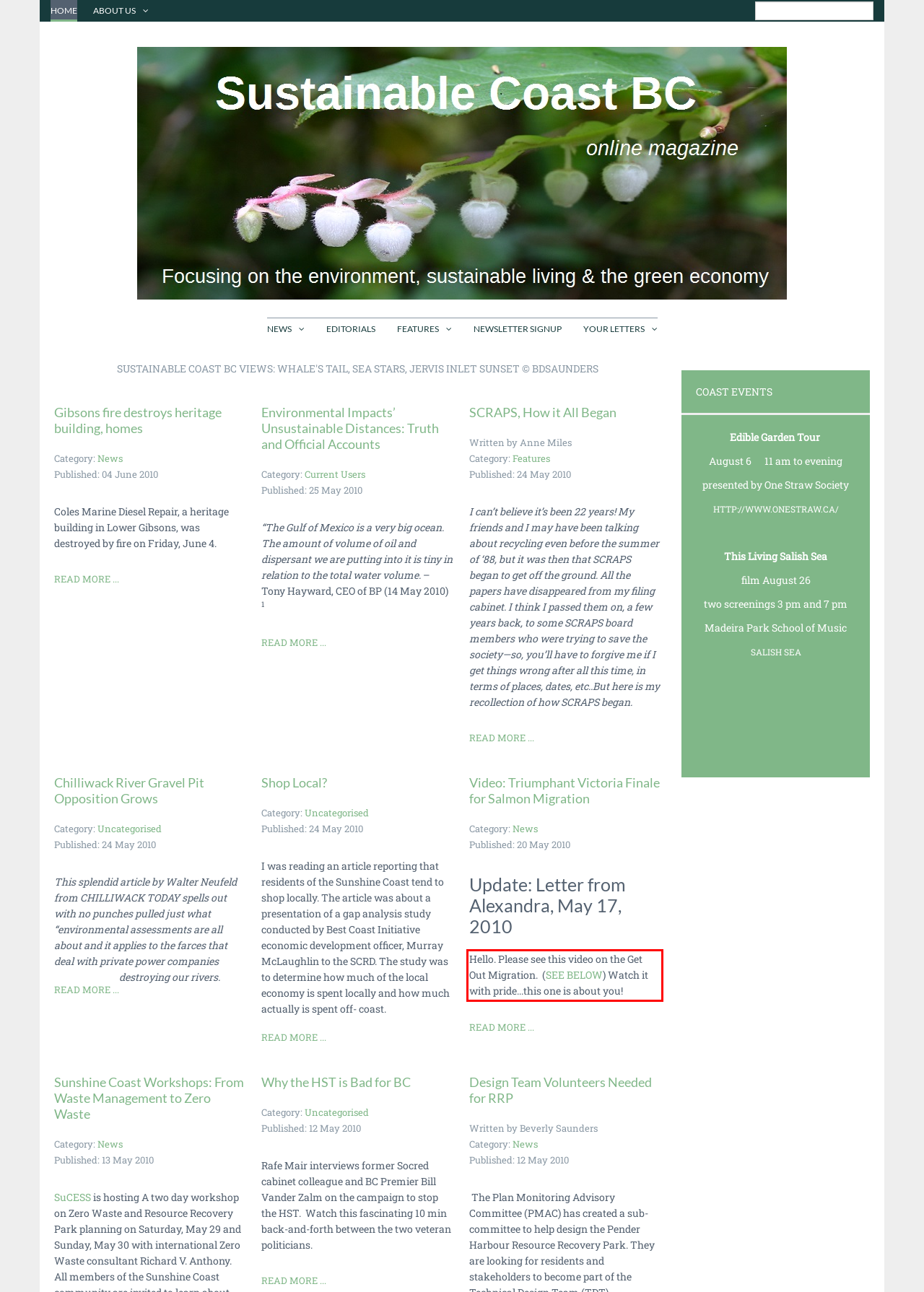You are given a webpage screenshot with a red bounding box around a UI element. Extract and generate the text inside this red bounding box.

Hello. Please see this video on the Get Out Migration. (SEE BELOW) Watch it with pride...this one is about you!